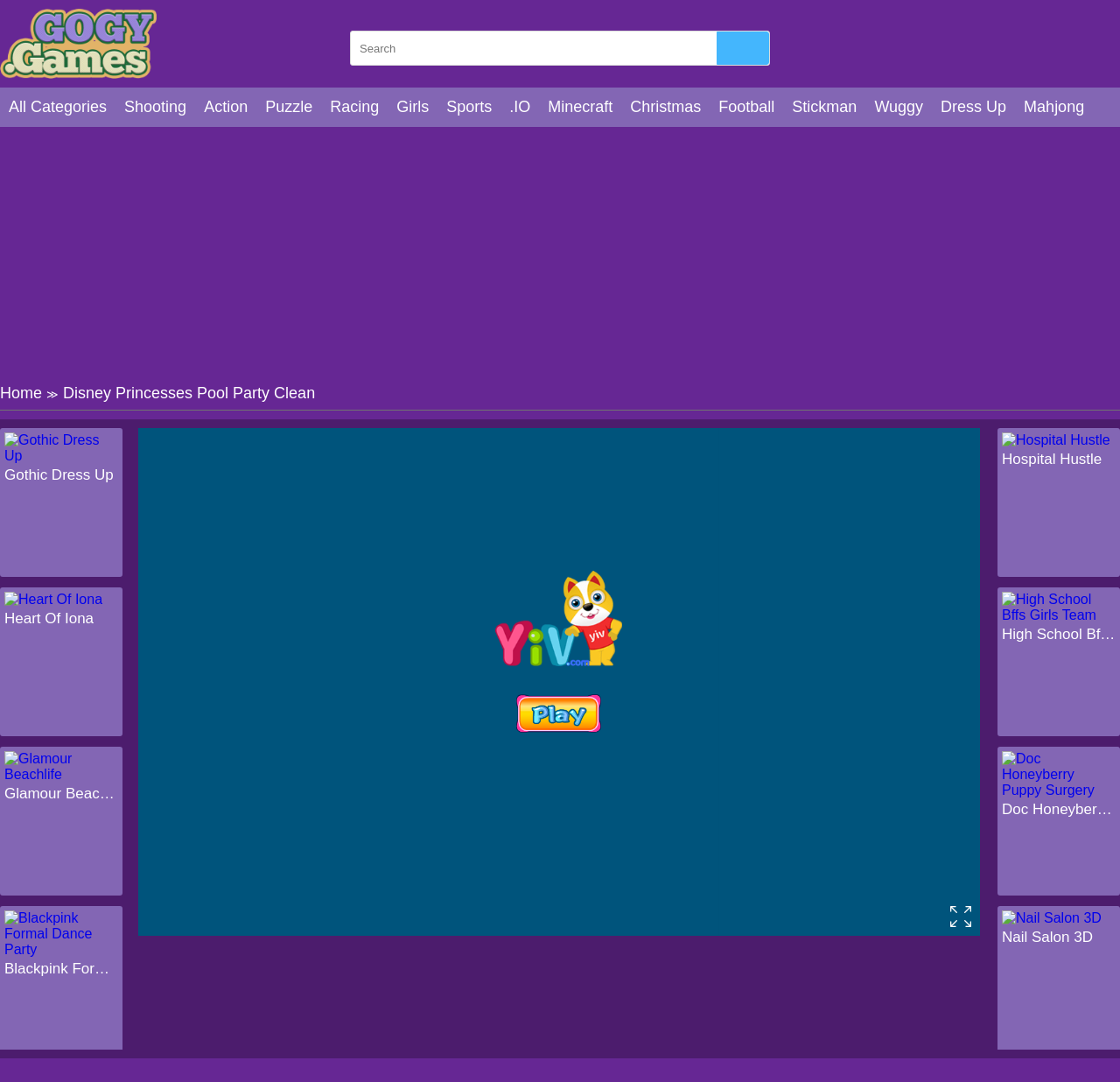Give the bounding box coordinates for the element described as: "Service Termination Form".

None